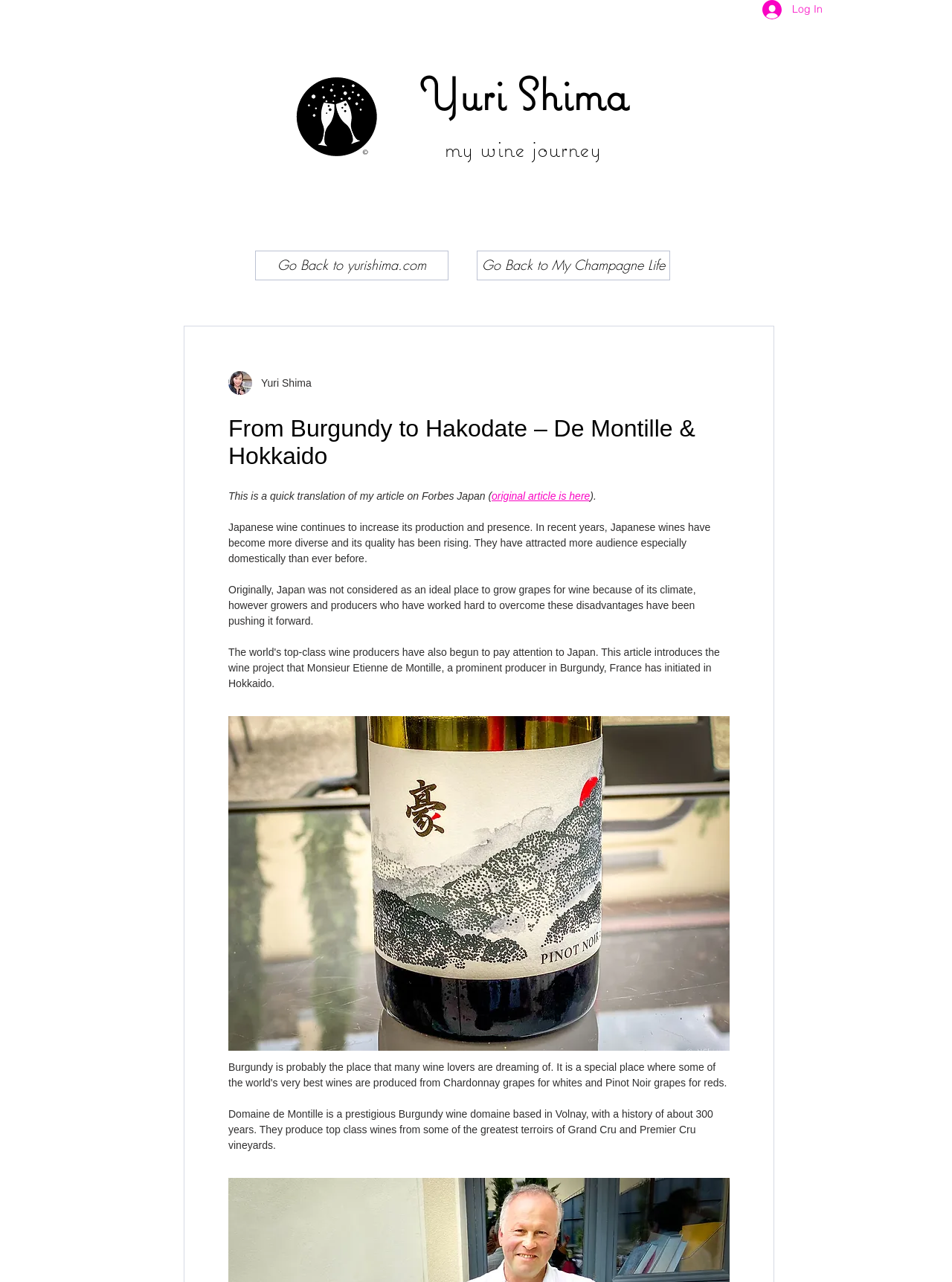Describe every aspect of the webpage in a detailed manner.

The webpage is an article about Japanese wine, specifically discussing its increasing production and presence. At the top left, there is a logo image of "MY-CHAMPANGE-LIFE-LOGO.png" with a link to it. Next to the logo, there is a heading "Yuri Shima" with a link to the author's name. Below the logo, there is another heading "my wine journey".

On the top right, there are two links: "Go Back to yurishima.com" and "Go Back to My Champagne Life". Below these links, there is an image of the writer, Yuri Shima, with a link to it. The writer's name "Yuri Shima" is also displayed next to the image.

The main content of the article starts with a heading "From Burgundy to Hakodate – De Montille & Hokkaido". Below the heading, there is a brief introduction to the article, stating that it is a quick translation of the author's article on Forbes Japan, with a link to the original article. The introduction is followed by a paragraph discussing the growth of Japanese wine, its increasing diversity, and rising quality.

The next paragraph explains how Japan was not initially considered suitable for growing grapes due to its climate, but growers and producers have worked hard to overcome these disadvantages. Below this paragraph, there is a button with no text. The article continues with a description of Domaine de Montille, a prestigious Burgundy wine domaine, and its history of producing top-class wines from renowned vineyards.